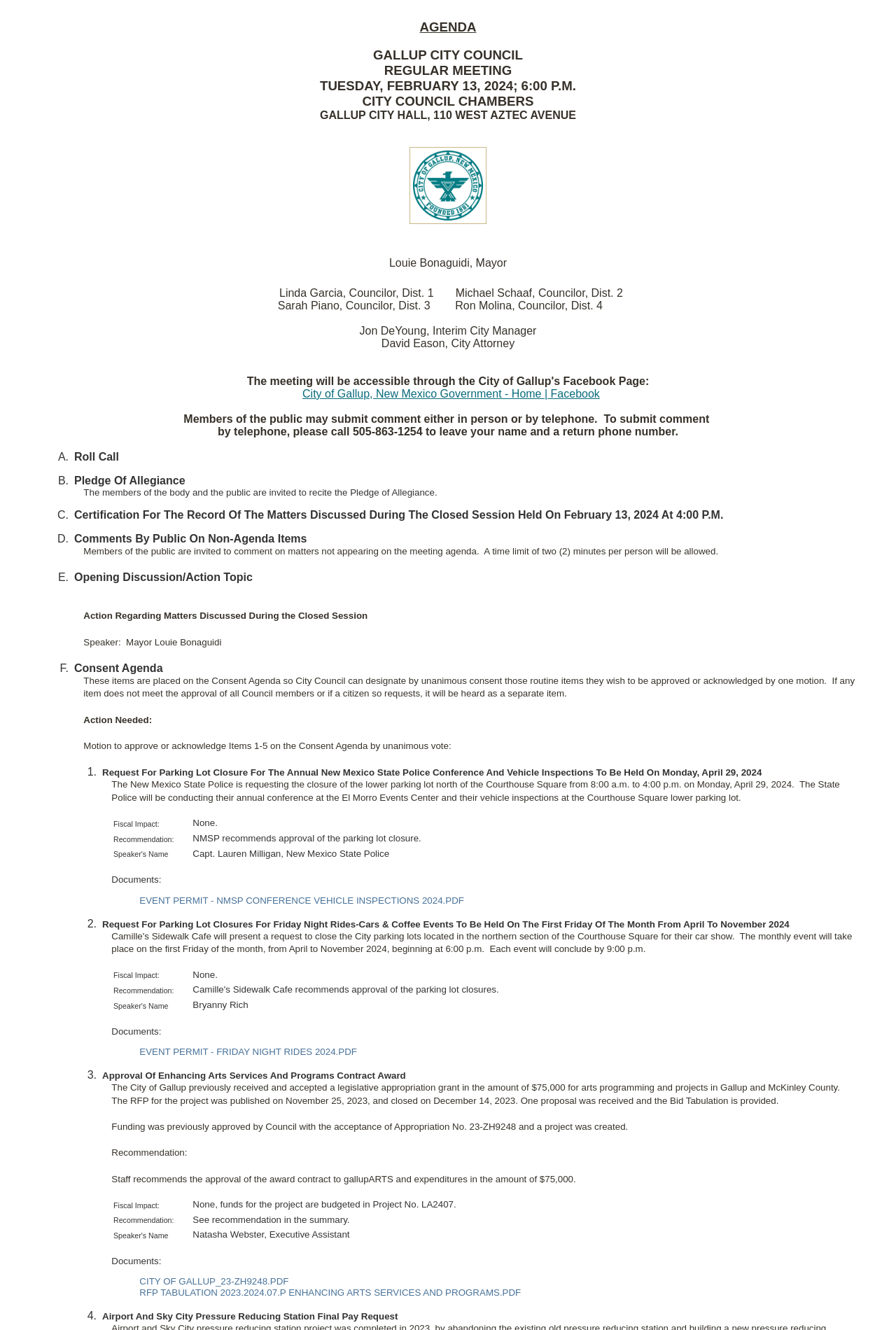Please give a succinct answer to the question in one word or phrase:
What is the purpose of the Consent Agenda?

To approve routine items